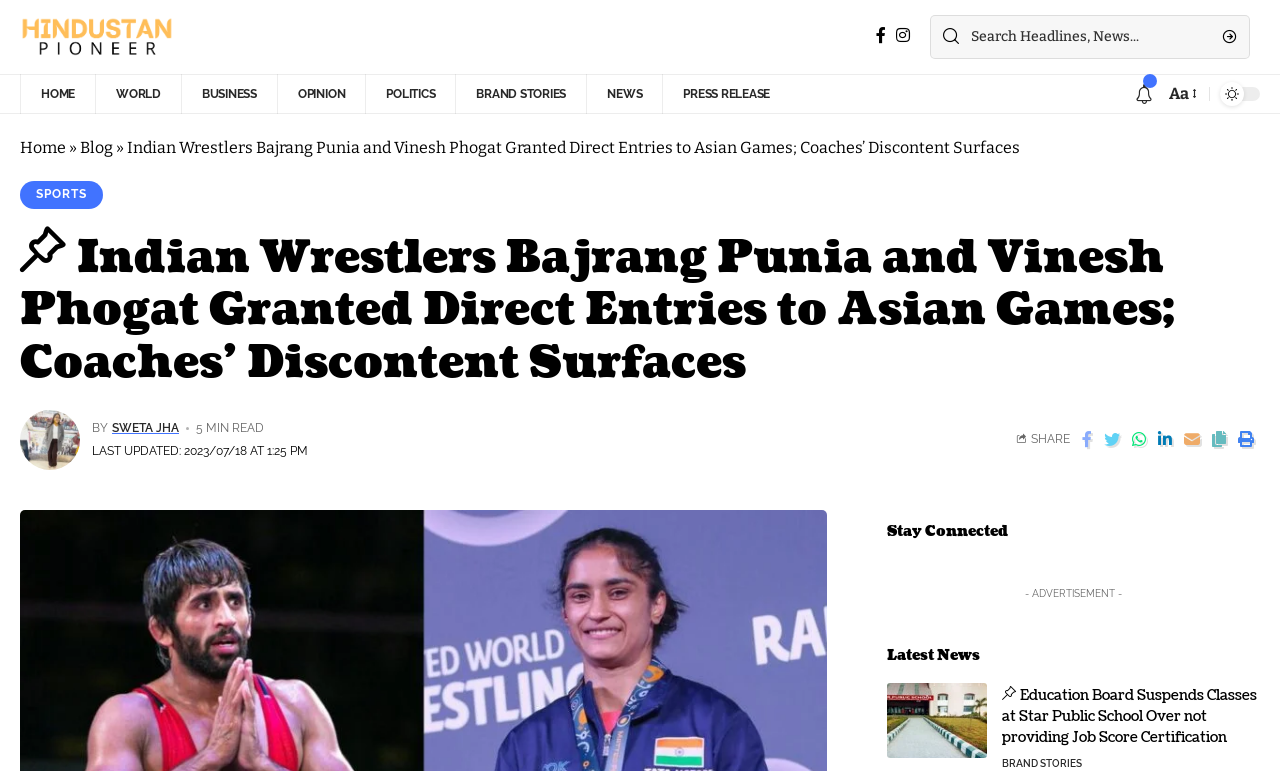Determine the bounding box coordinates of the section I need to click to execute the following instruction: "Share the article". Provide the coordinates as four float numbers between 0 and 1, i.e., [left, top, right, bottom].

[0.805, 0.561, 0.836, 0.579]